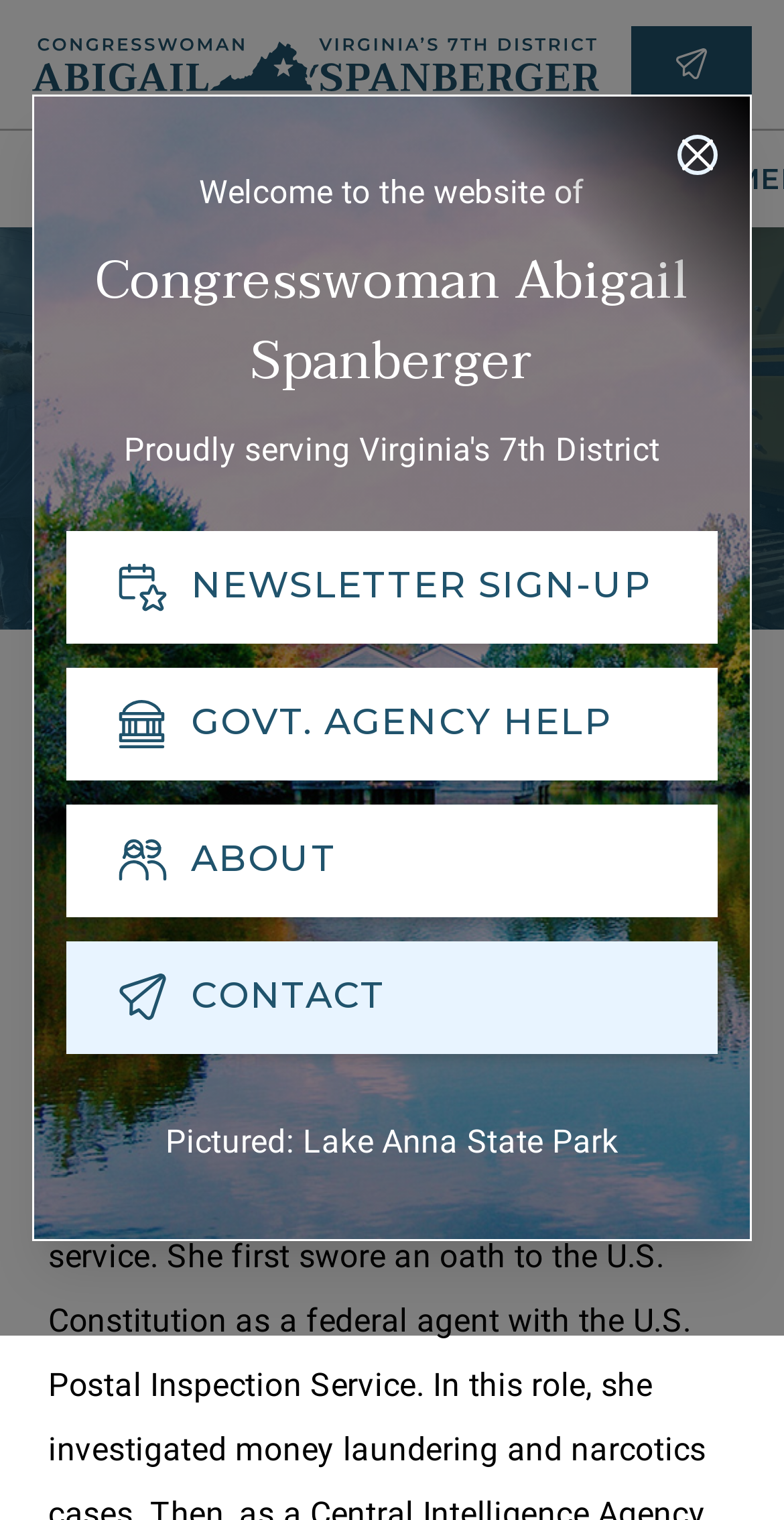Please identify the bounding box coordinates of the area I need to click to accomplish the following instruction: "Search the website".

[0.0, 0.086, 0.123, 0.15]